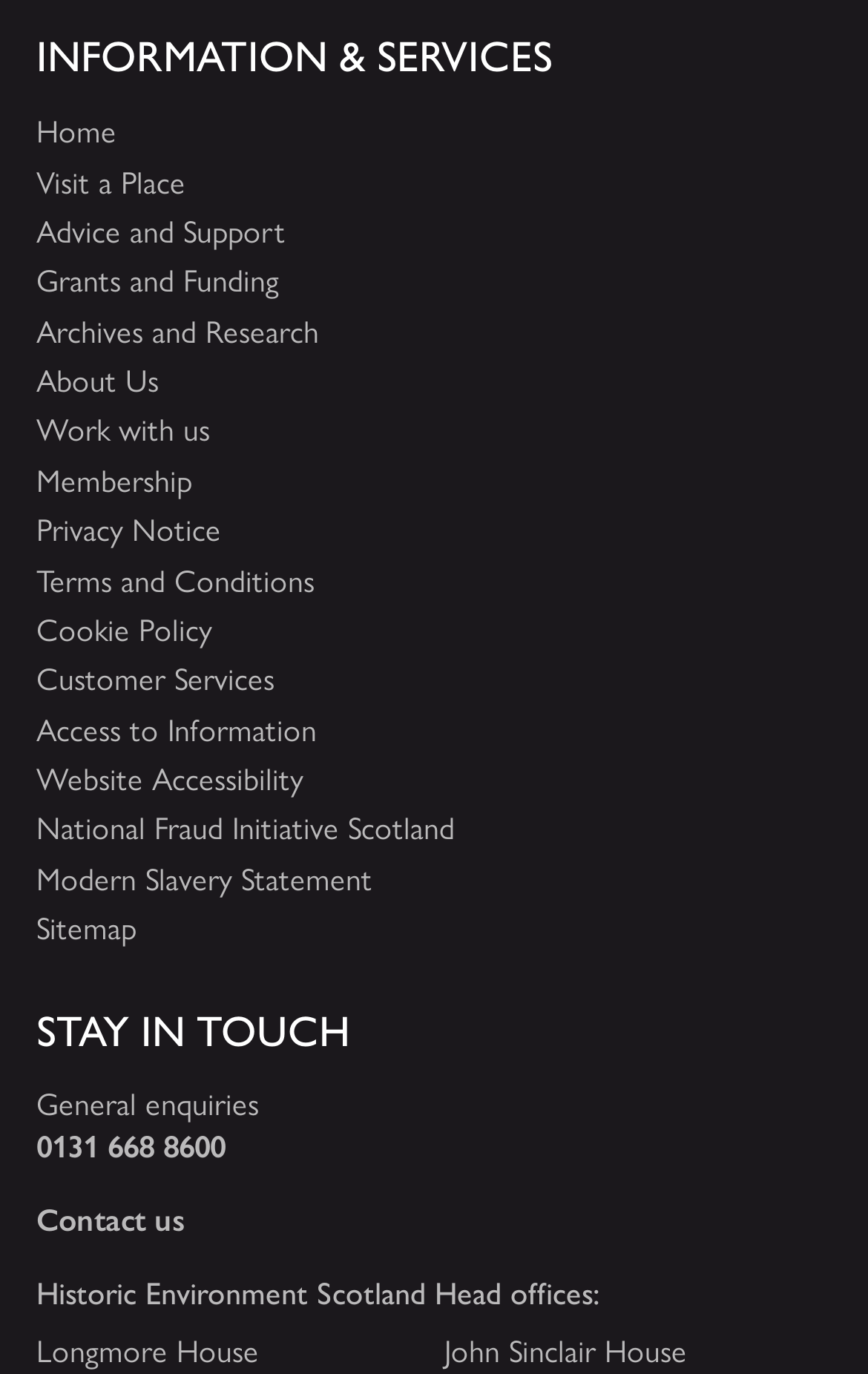Pinpoint the bounding box coordinates of the area that must be clicked to complete this instruction: "go to home page".

[0.042, 0.081, 0.958, 0.107]